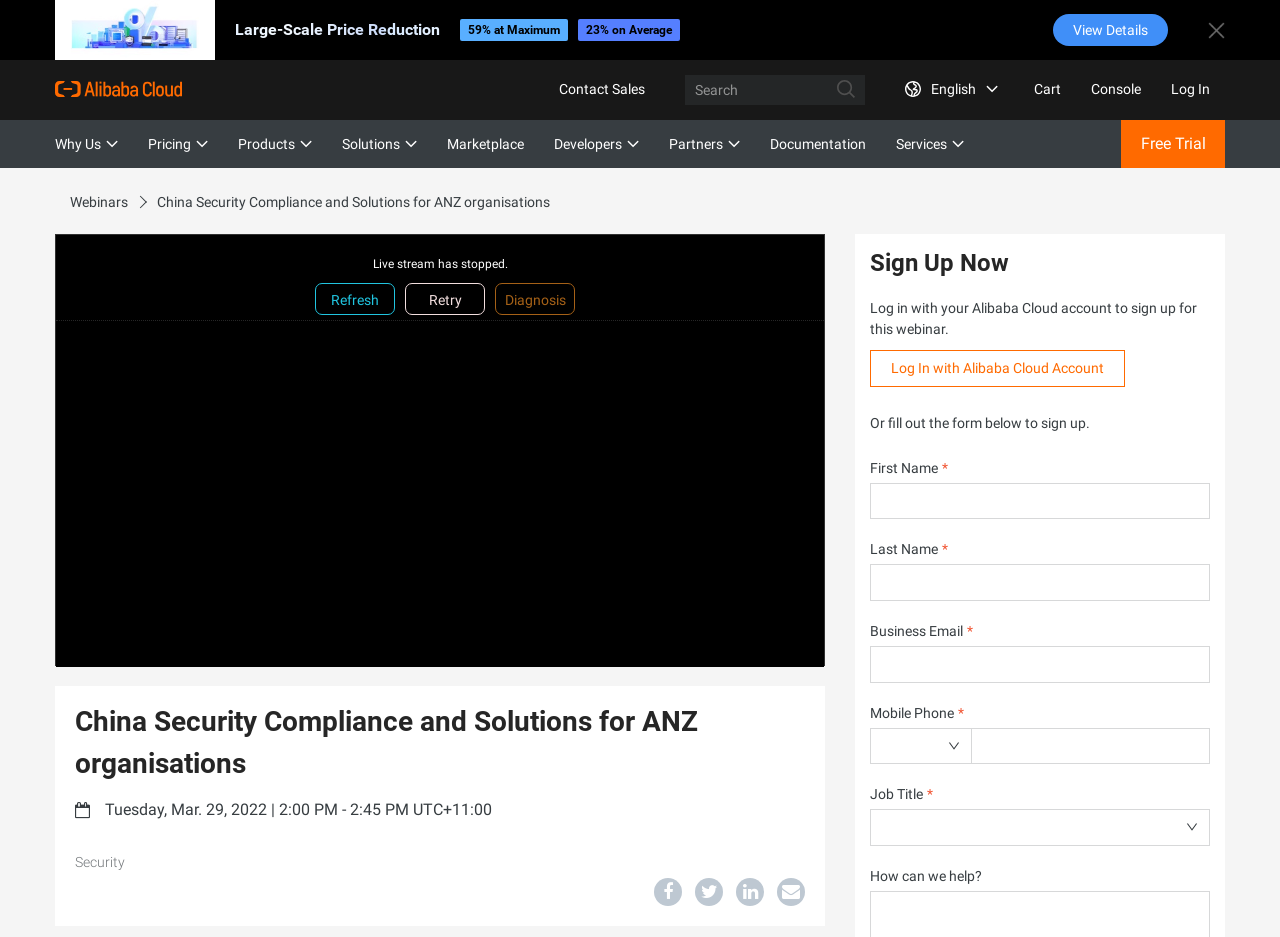Identify the bounding box coordinates for the element you need to click to achieve the following task: "Sign up for the webinar with Alibaba Cloud account". Provide the bounding box coordinates as four float numbers between 0 and 1, in the form [left, top, right, bottom].

[0.68, 0.373, 0.879, 0.413]